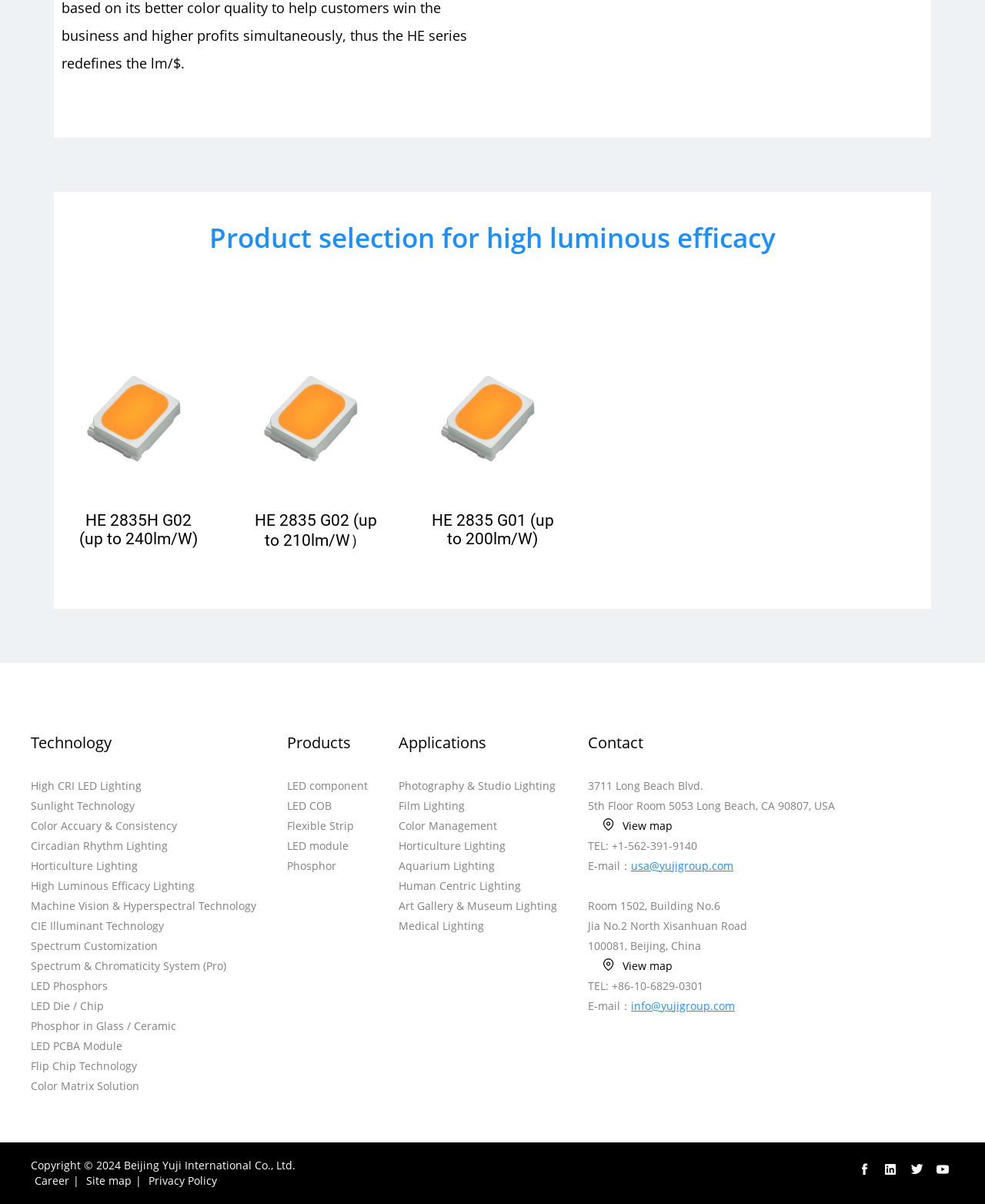Please provide the bounding box coordinates for the element that needs to be clicked to perform the instruction: "Learn about 'Horticulture Lighting' applications". The coordinates must consist of four float numbers between 0 and 1, formatted as [left, top, right, bottom].

[0.405, 0.696, 0.513, 0.708]